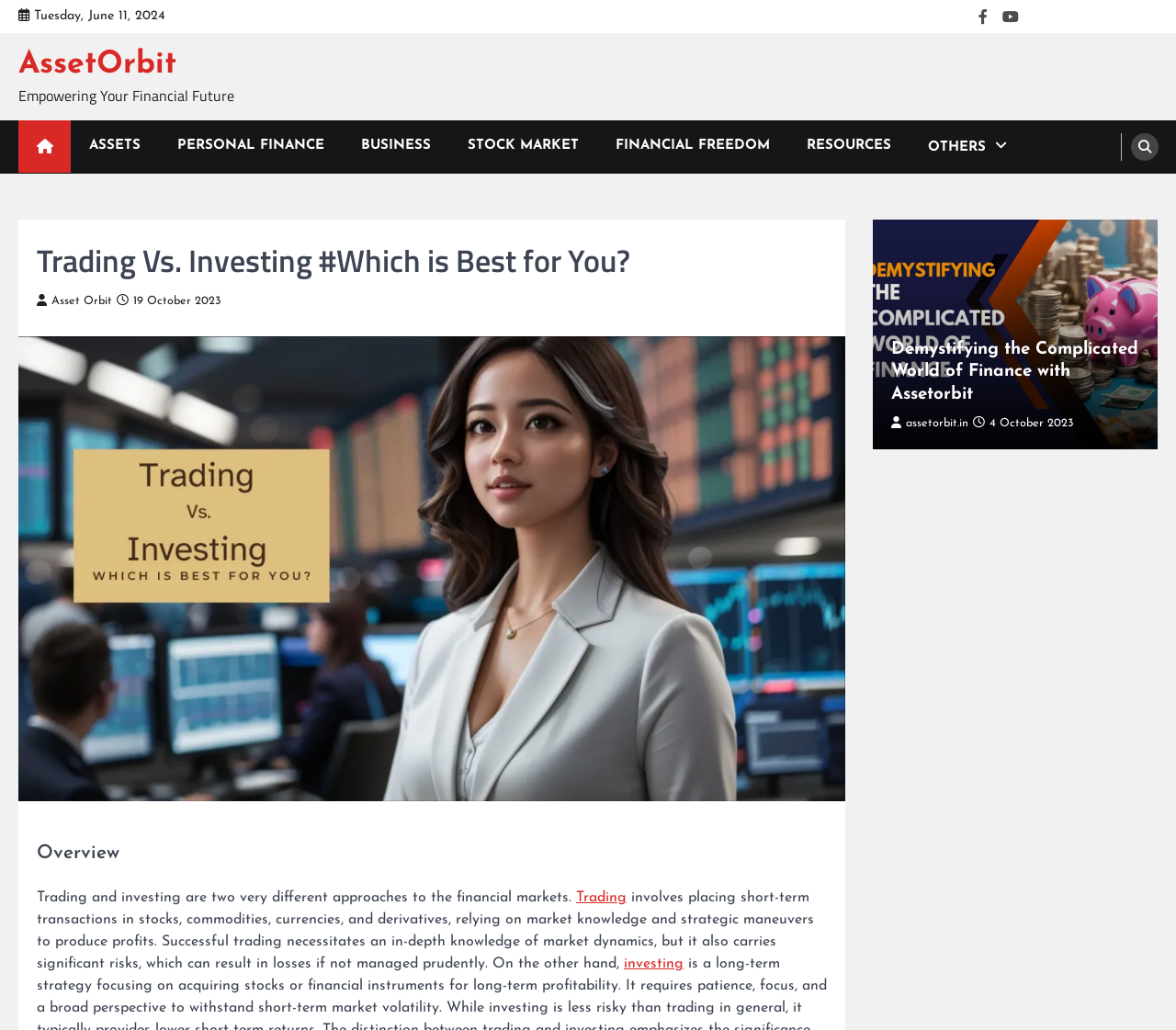Identify the bounding box coordinates for the UI element that matches this description: "FINANCIAL FREEDOM".

[0.508, 0.116, 0.67, 0.167]